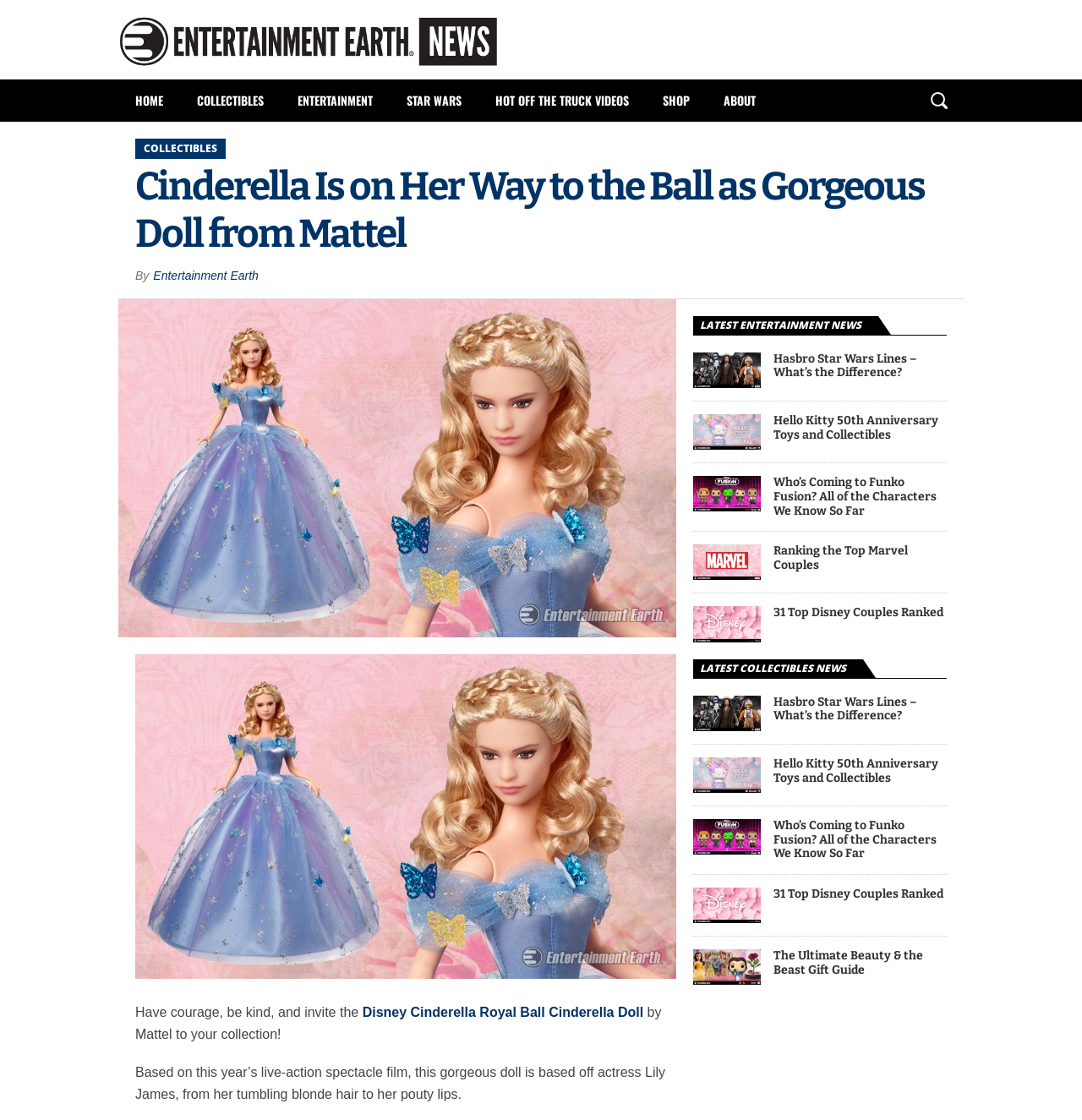Specify the bounding box coordinates of the area that needs to be clicked to achieve the following instruction: "View the 'Cinderella Doll' image".

[0.125, 0.584, 0.625, 0.874]